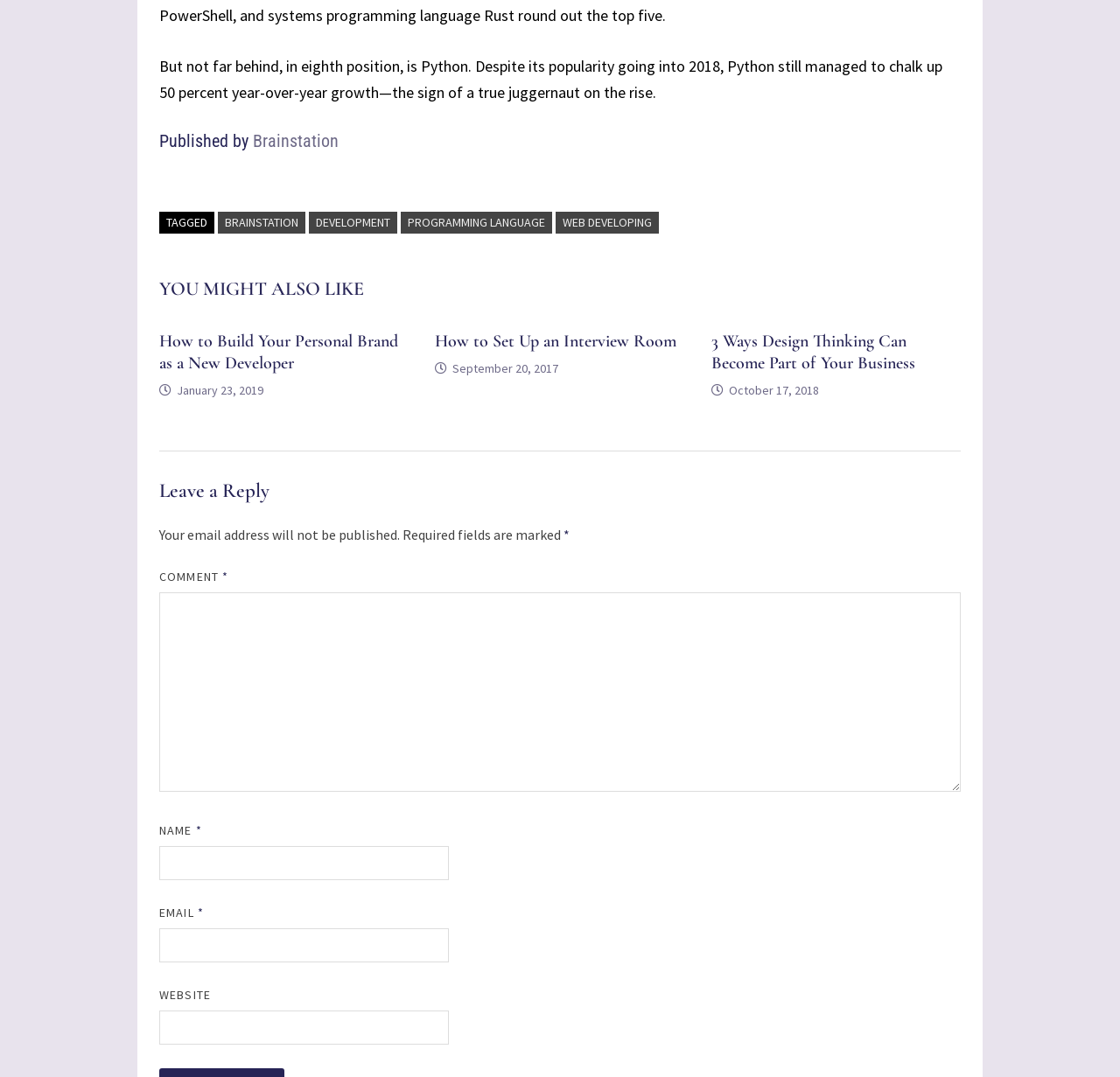Please answer the following question using a single word or phrase: What is the position of the 'TAGGED' text?

Footer